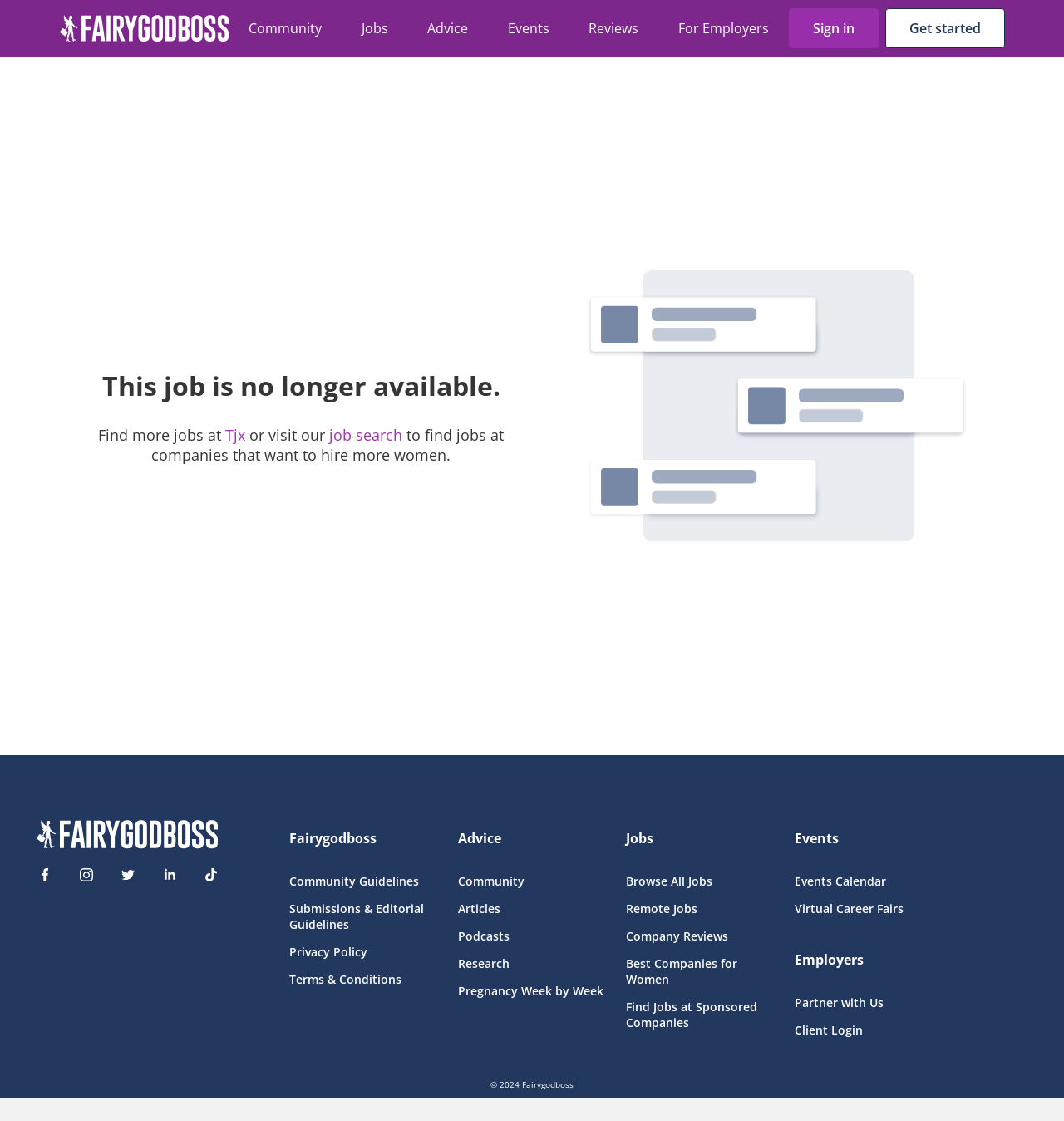How many social media links are available? From the image, respond with a single word or brief phrase.

5